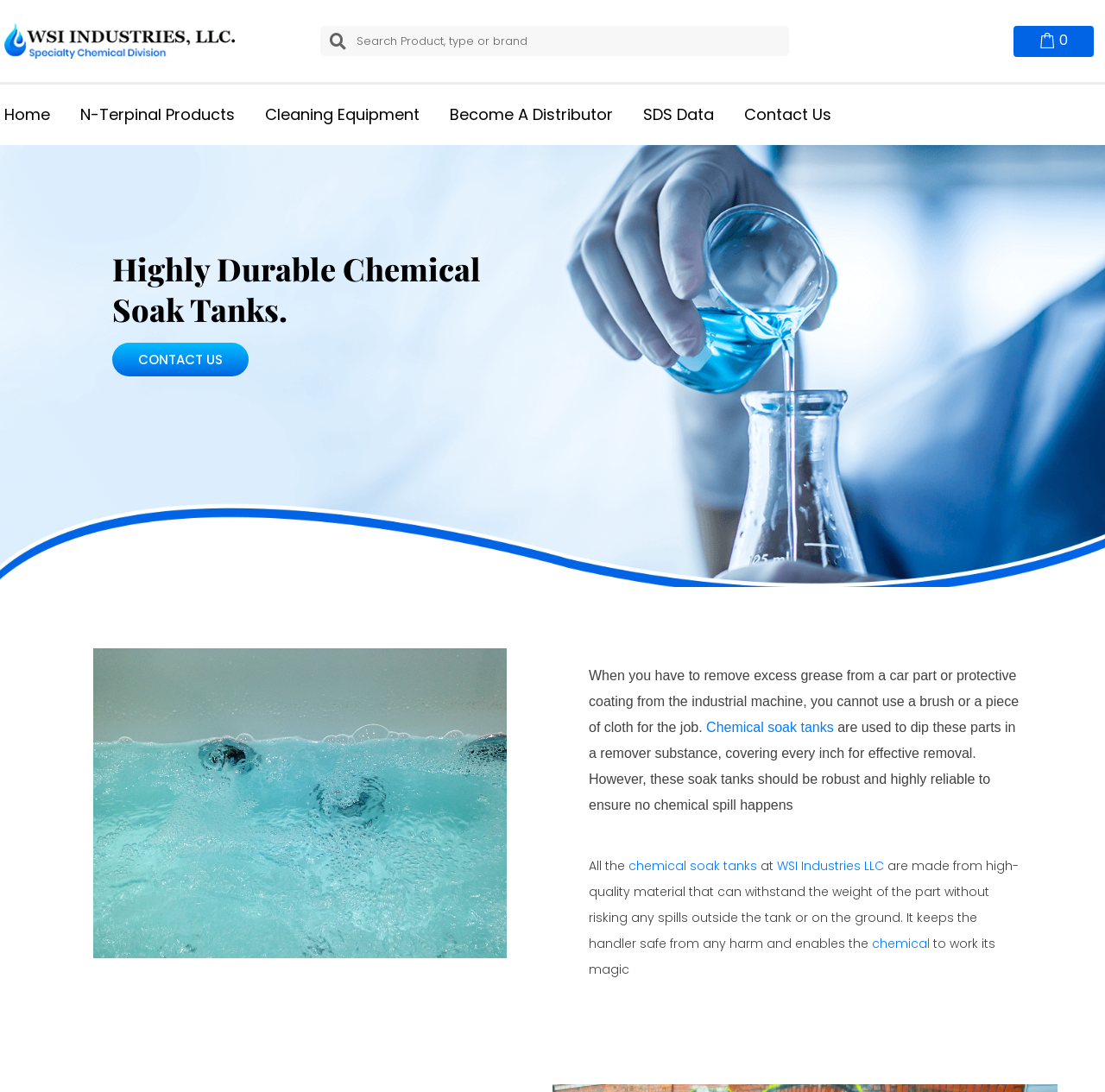What is the benefit of using chemical soak tanks?
Based on the image, please offer an in-depth response to the question.

I read the text on the webpage and found a sentence that says 'It keeps the handler safe from any harm and enables the chemical to work its magic.' This implies that one of the benefits of using chemical soak tanks is that it keeps the handler safe.